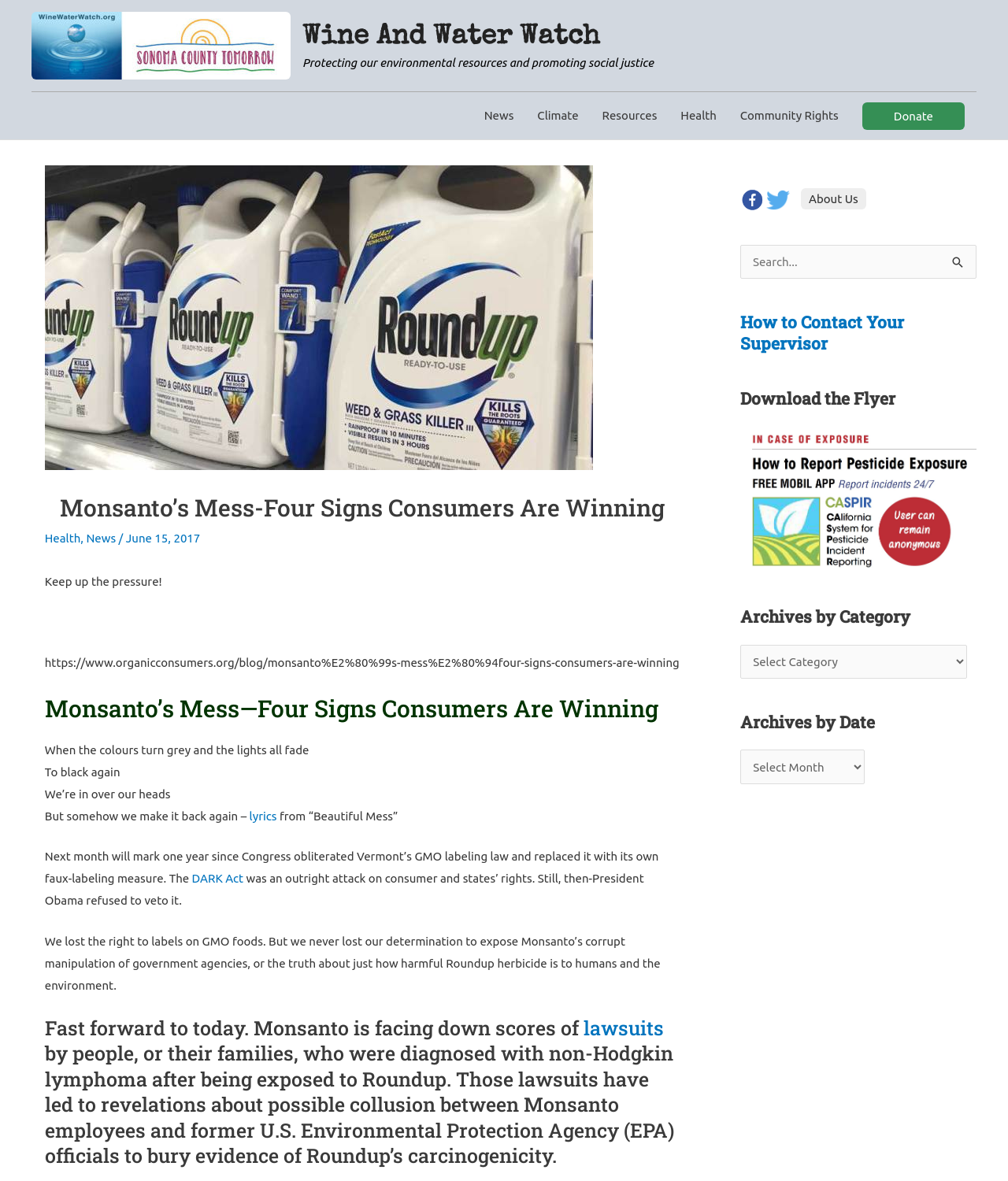What is the name of the website?
Refer to the image and provide a one-word or short phrase answer.

Wine And Water Watch